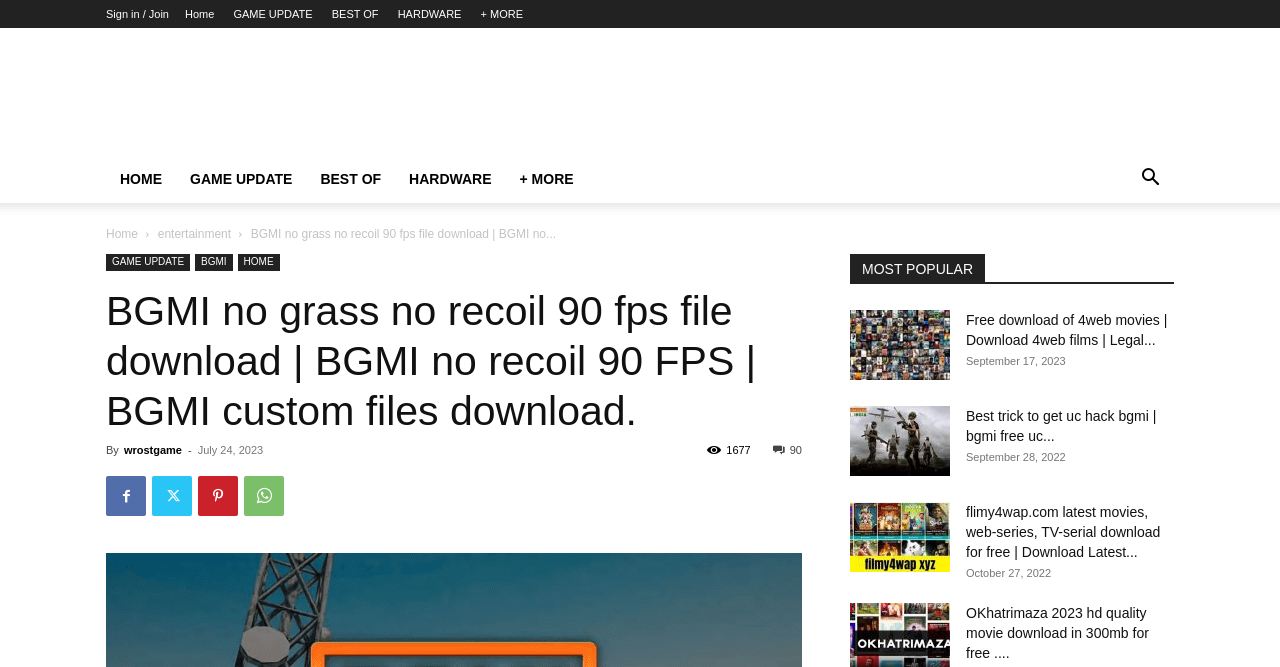Using floating point numbers between 0 and 1, provide the bounding box coordinates in the format (top-left x, top-left y, bottom-right x, bottom-right y). Locate the UI element described here: Sign in / Join

[0.083, 0.012, 0.132, 0.03]